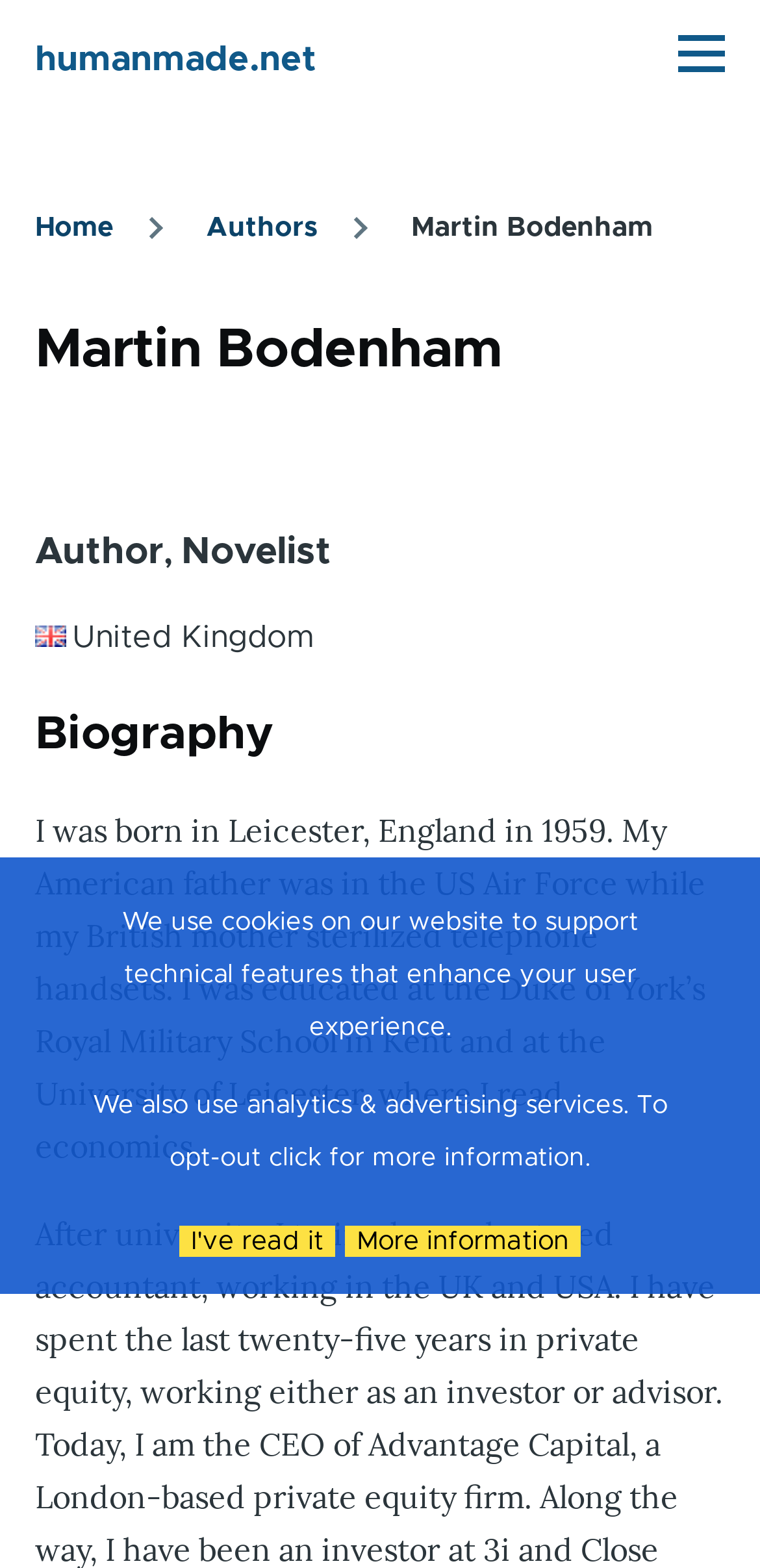Please specify the bounding box coordinates in the format (top-left x, top-left y, bottom-right x, bottom-right y), with values ranging from 0 to 1. Identify the bounding box for the UI component described as follows: Menu

[0.877, 0.011, 0.969, 0.056]